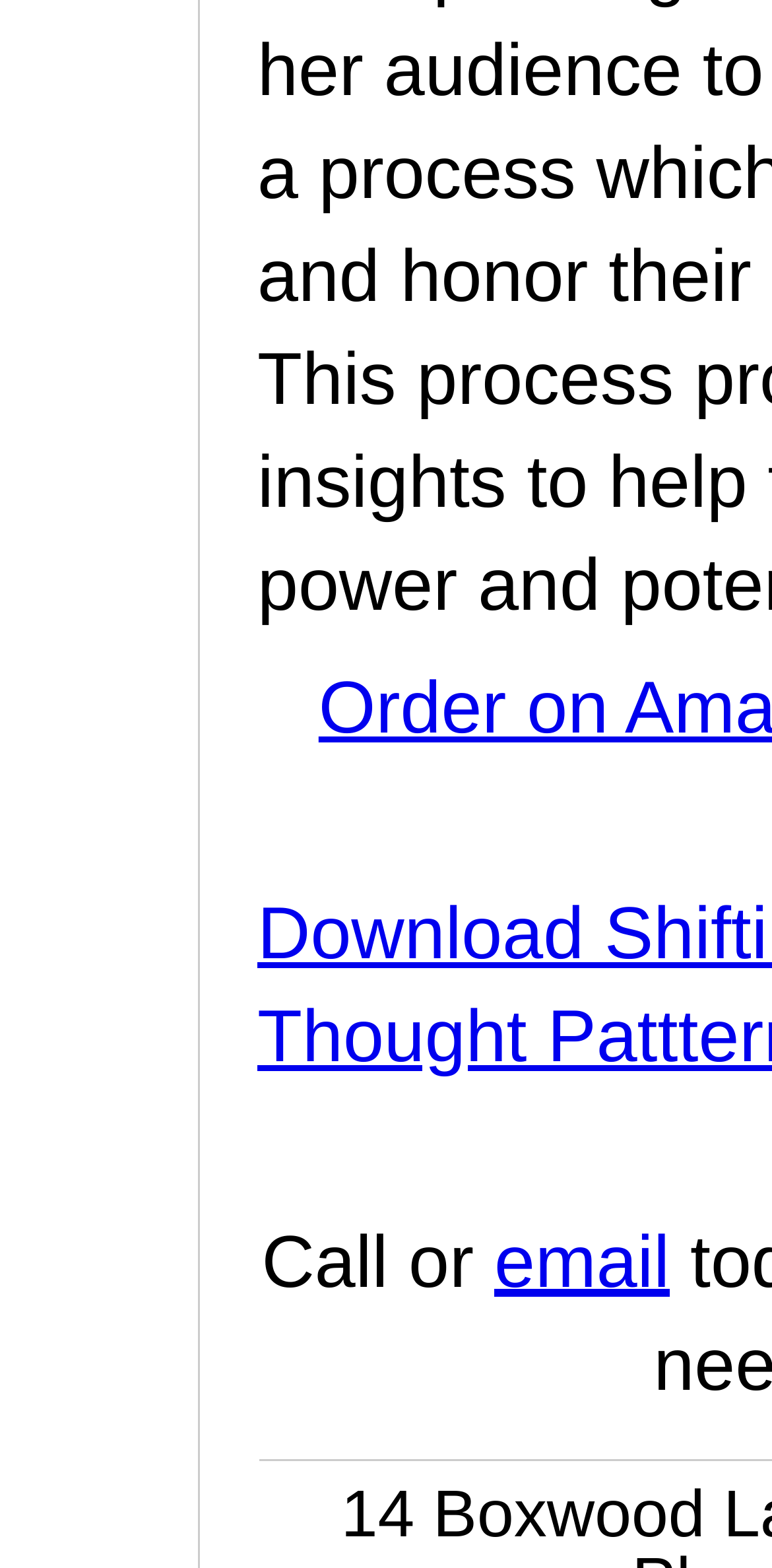Please find the bounding box for the UI element described by: "email".

[0.64, 0.806, 0.868, 0.825]